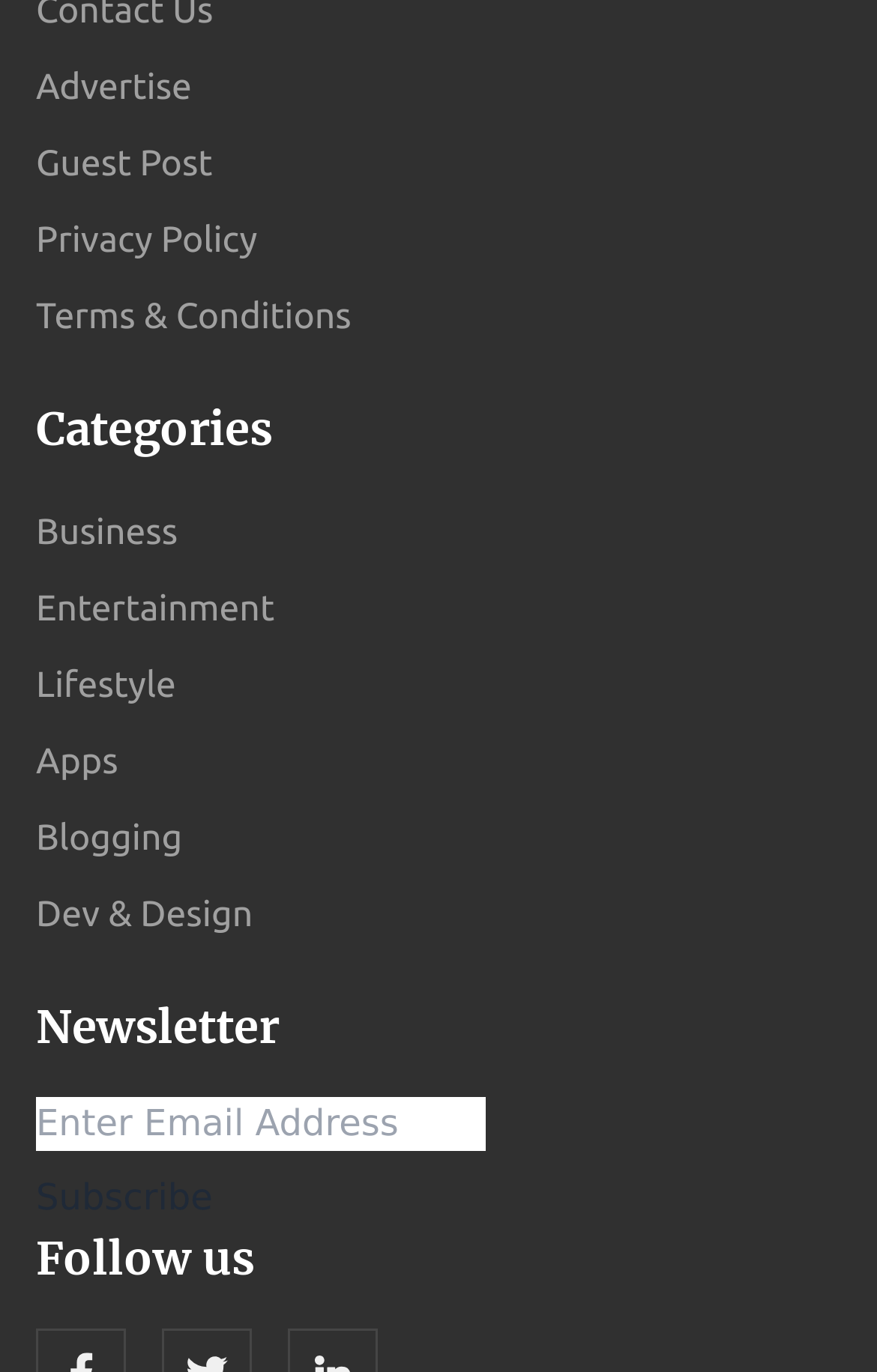What is the purpose of the textbox?
Look at the screenshot and respond with one word or a short phrase.

Subscribe to newsletter